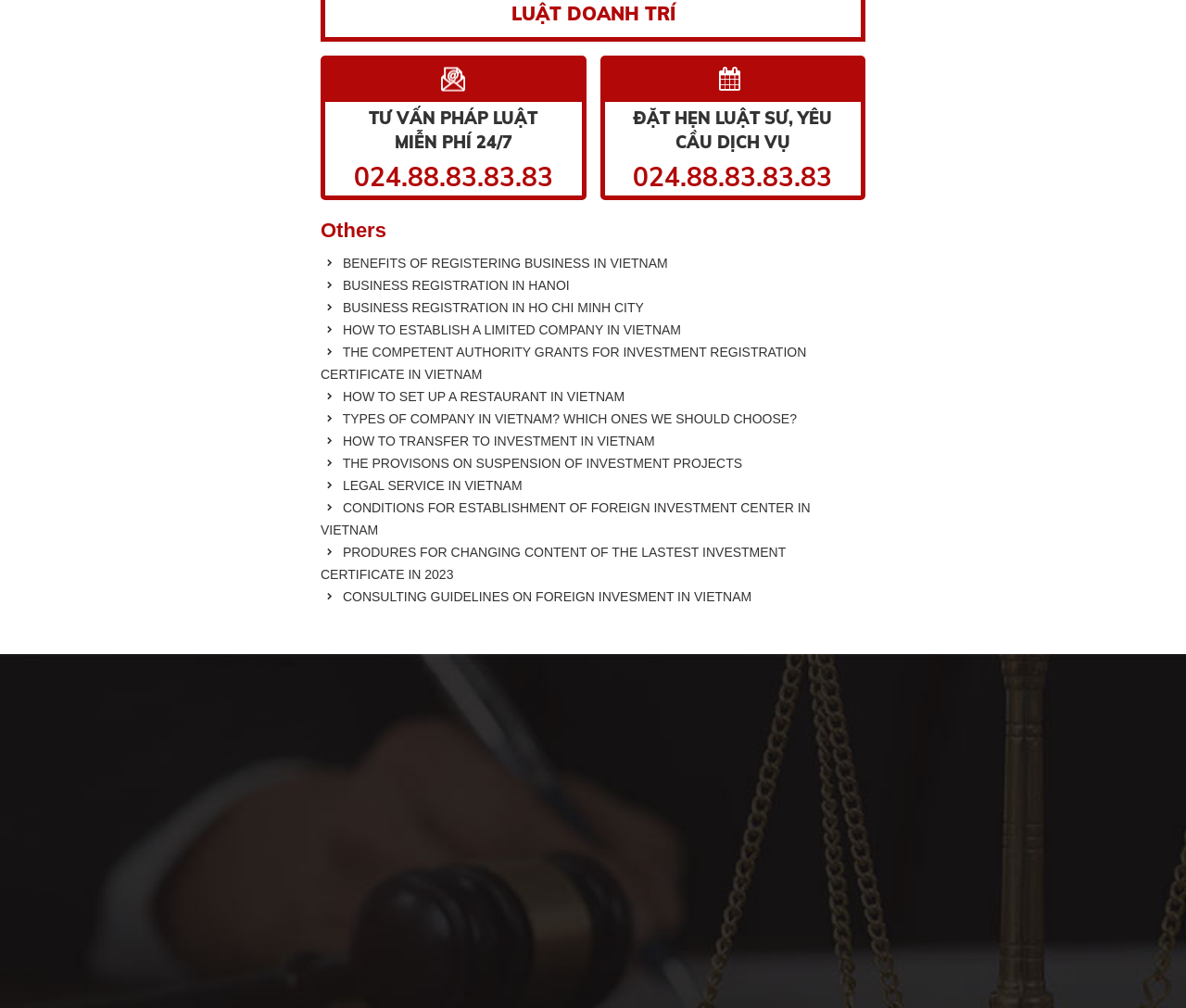Please predict the bounding box coordinates (top-left x, top-left y, bottom-right x, bottom-right y) for the UI element in the screenshot that fits the description: 024.88.83.83.83

[0.298, 0.159, 0.466, 0.192]